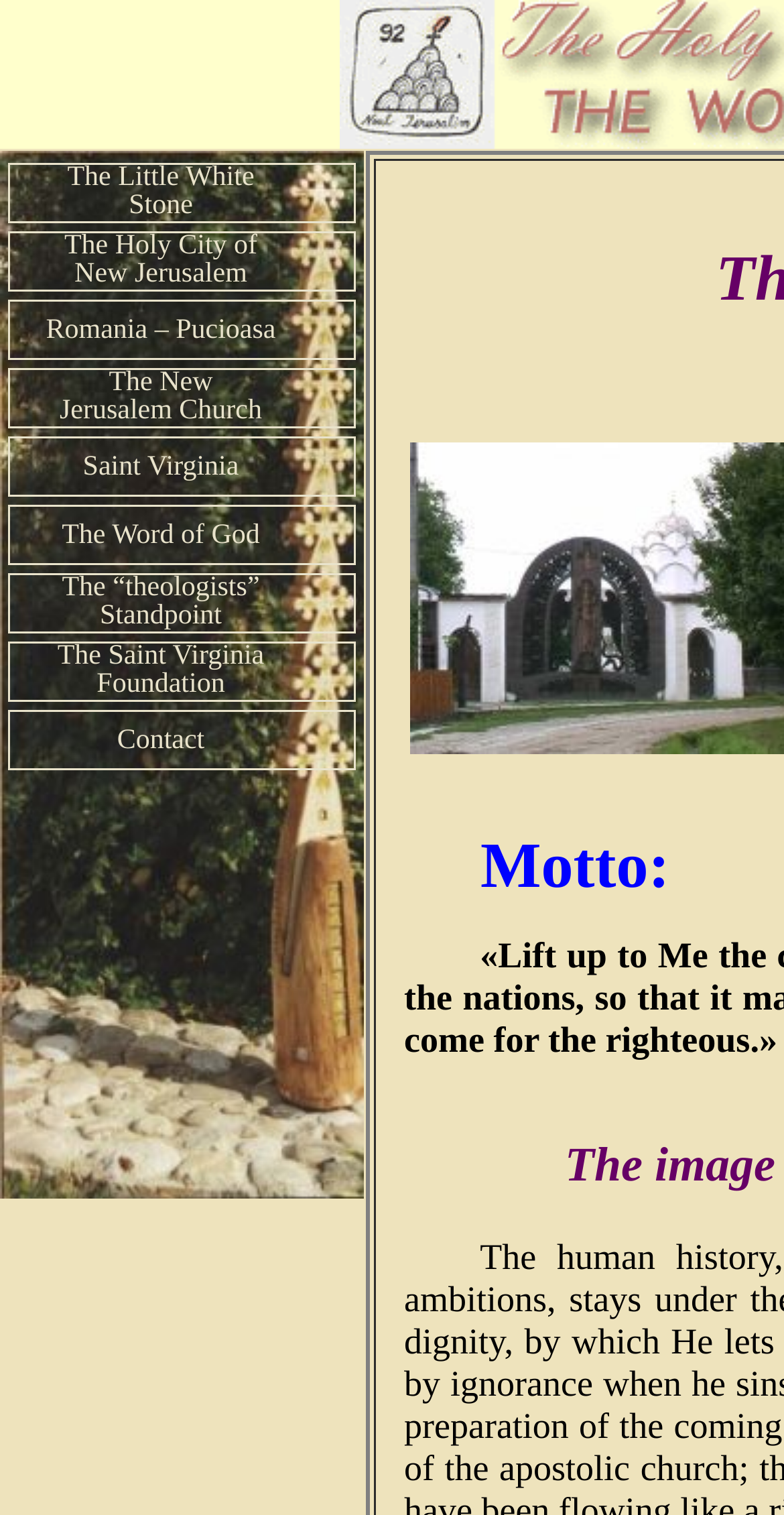Bounding box coordinates are given in the format (top-left x, top-left y, bottom-right x, bottom-right y). All values should be floating point numbers between 0 and 1. Provide the bounding box coordinate for the UI element described as: Contact

[0.01, 0.469, 0.454, 0.508]